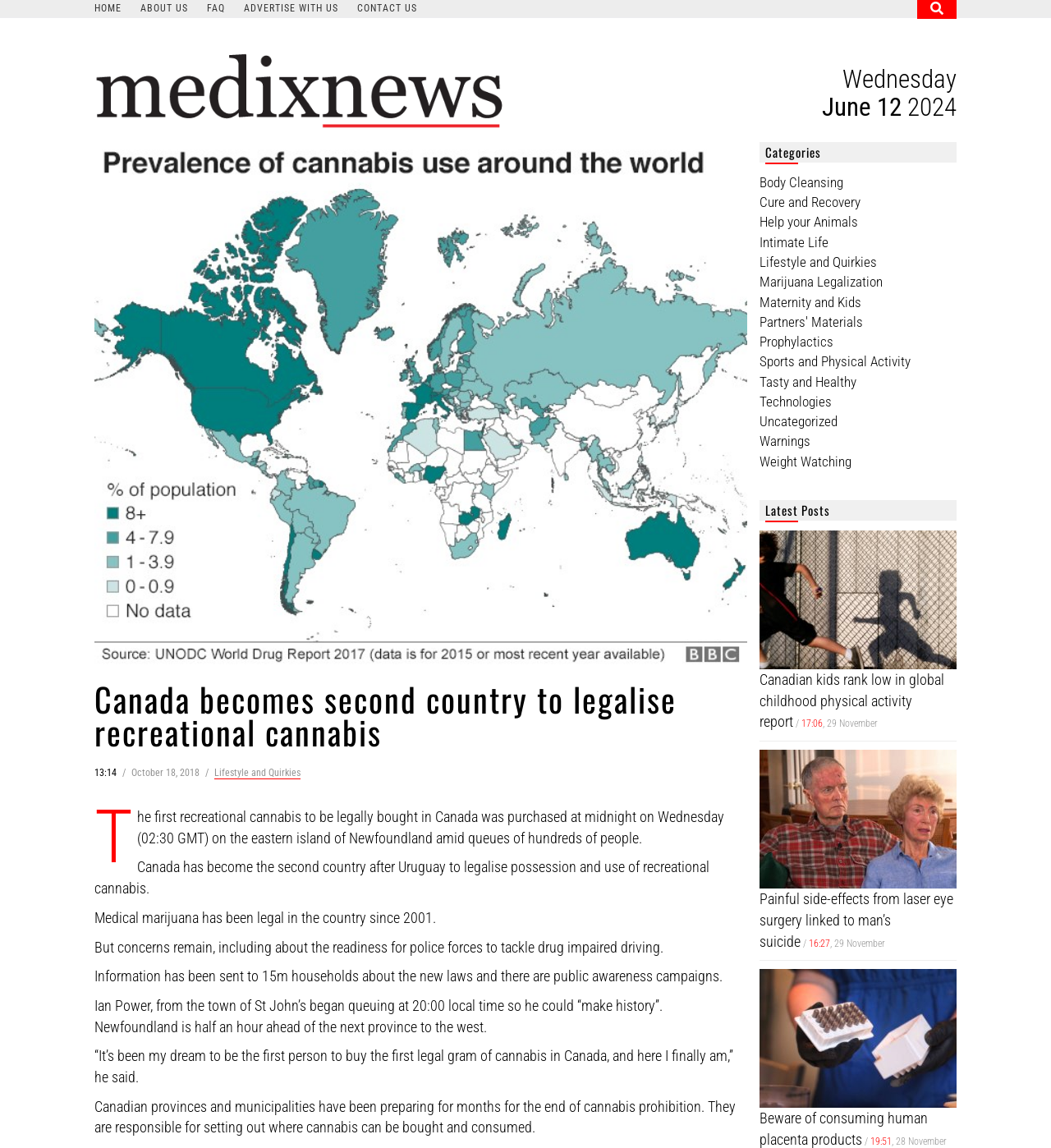Identify the bounding box coordinates for the UI element described as: "Prophylactics".

[0.723, 0.29, 0.793, 0.305]